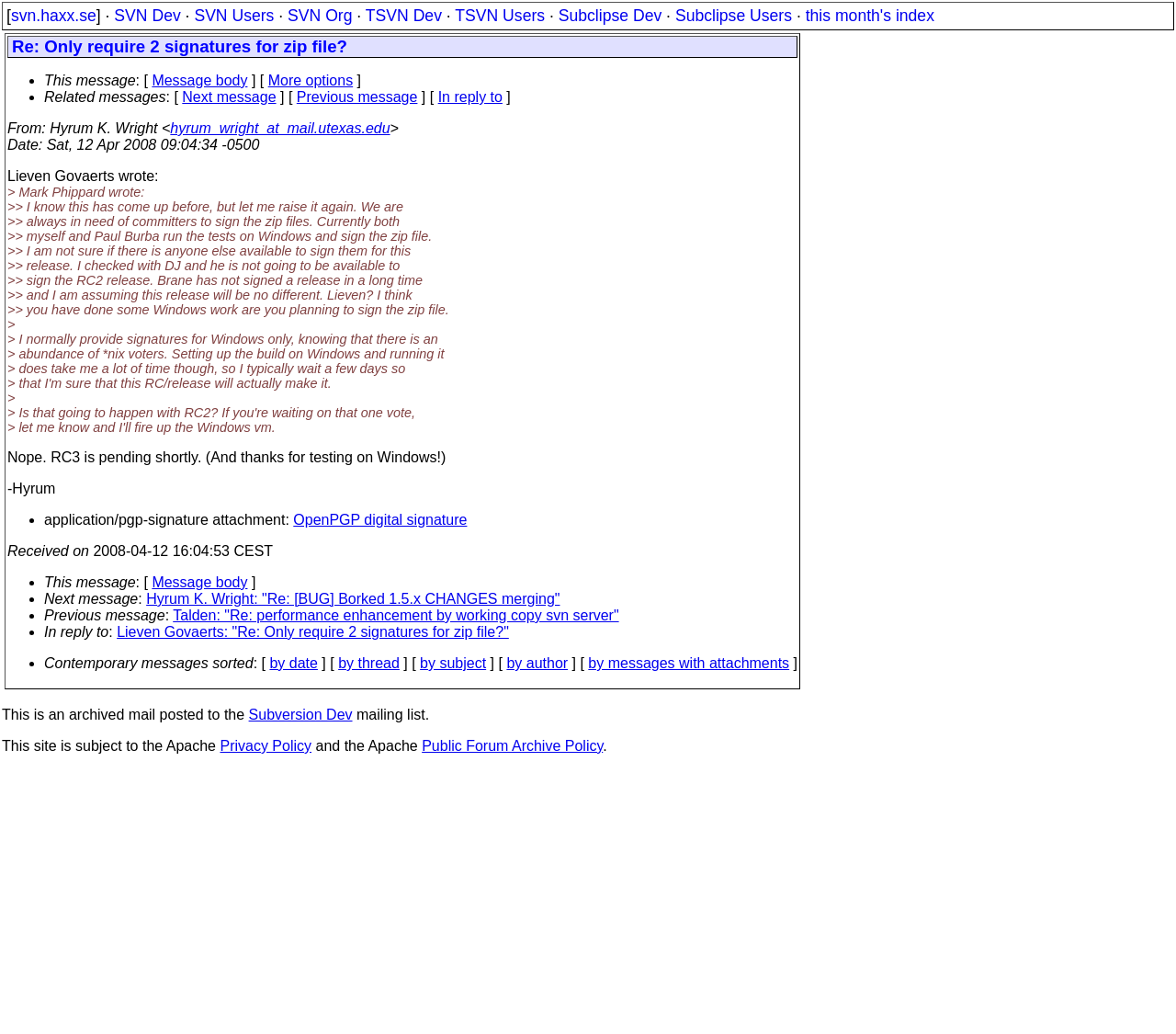Please specify the bounding box coordinates of the area that should be clicked to accomplish the following instruction: "Go to the Subclipse Users page". The coordinates should consist of four float numbers between 0 and 1, i.e., [left, top, right, bottom].

[0.574, 0.006, 0.673, 0.024]